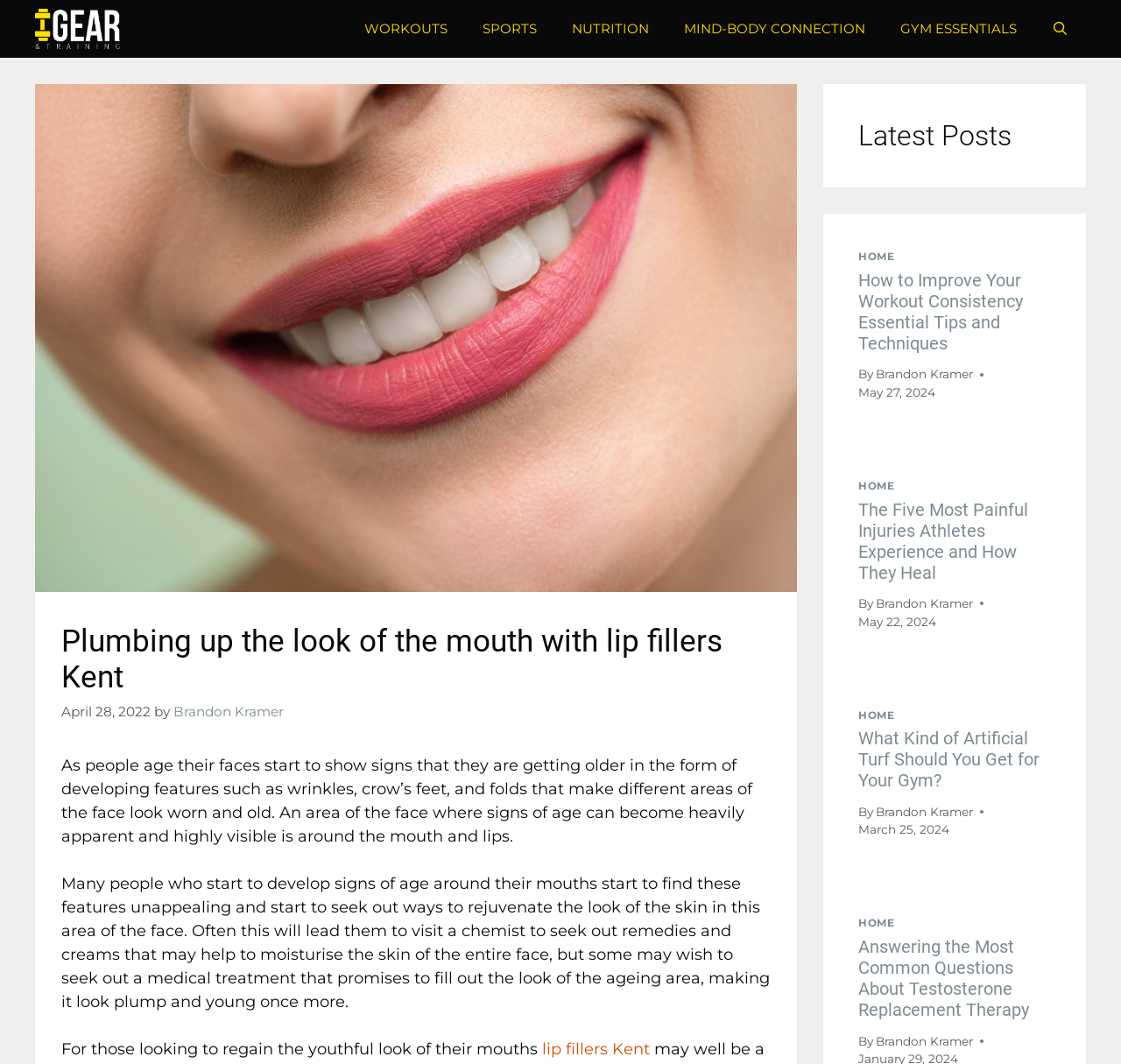Determine the bounding box coordinates of the clickable region to carry out the instruction: "Learn more about 'lip fillers Kent'".

[0.484, 0.977, 0.58, 0.995]